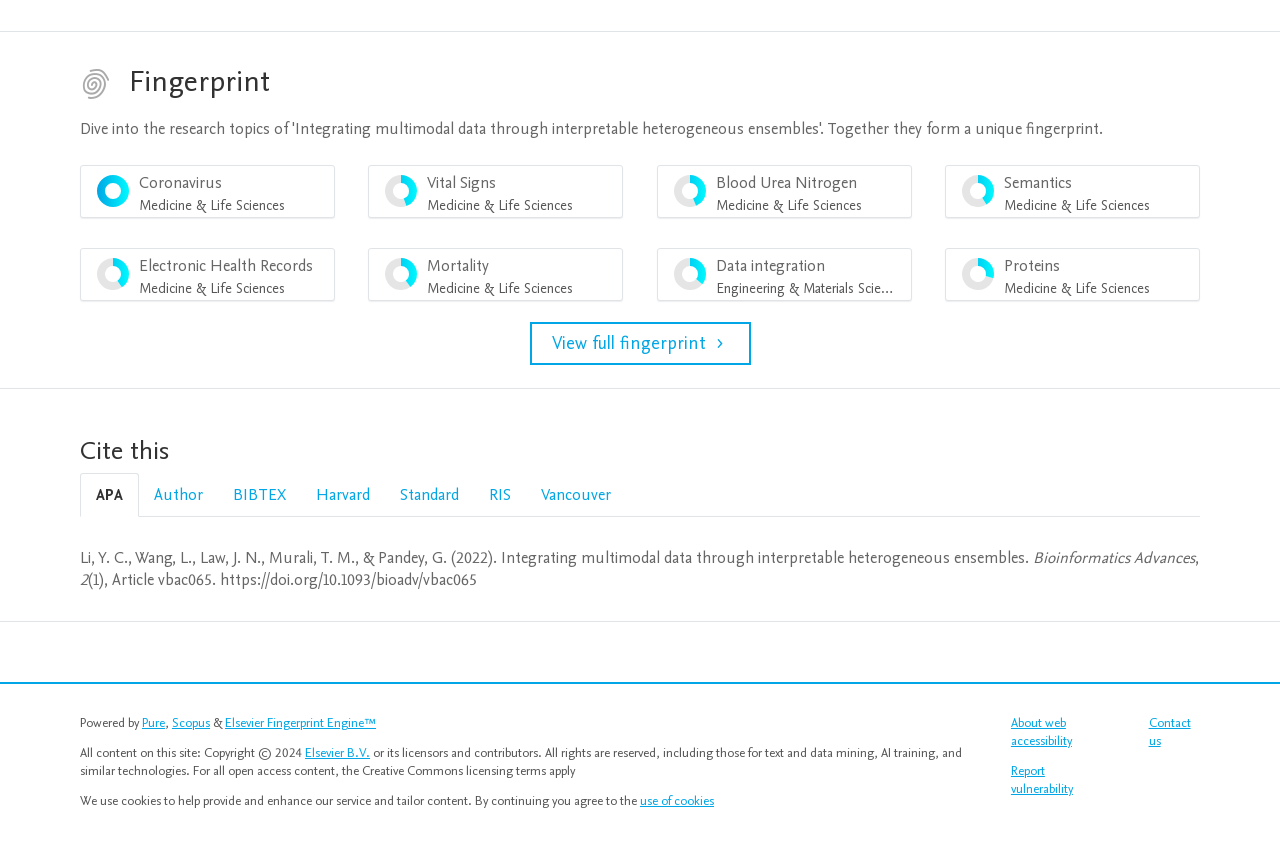Please identify the bounding box coordinates of the area that needs to be clicked to fulfill the following instruction: "View full fingerprint."

[0.414, 0.378, 0.586, 0.428]